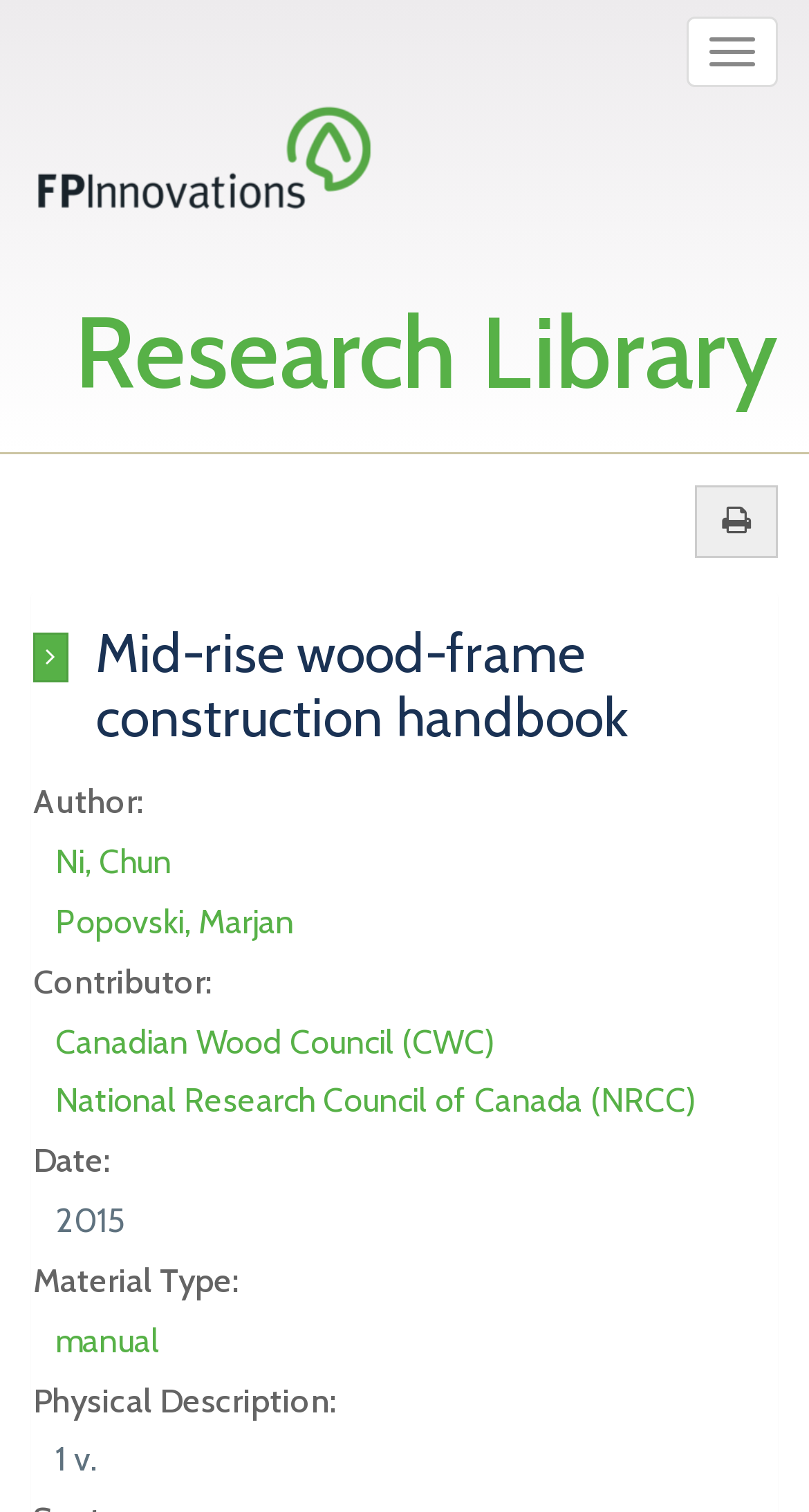What organizations contributed to the handbook?
Answer the question using a single word or phrase, according to the image.

Canadian Wood Council (CWC) and National Research Council of Canada (NRCC)